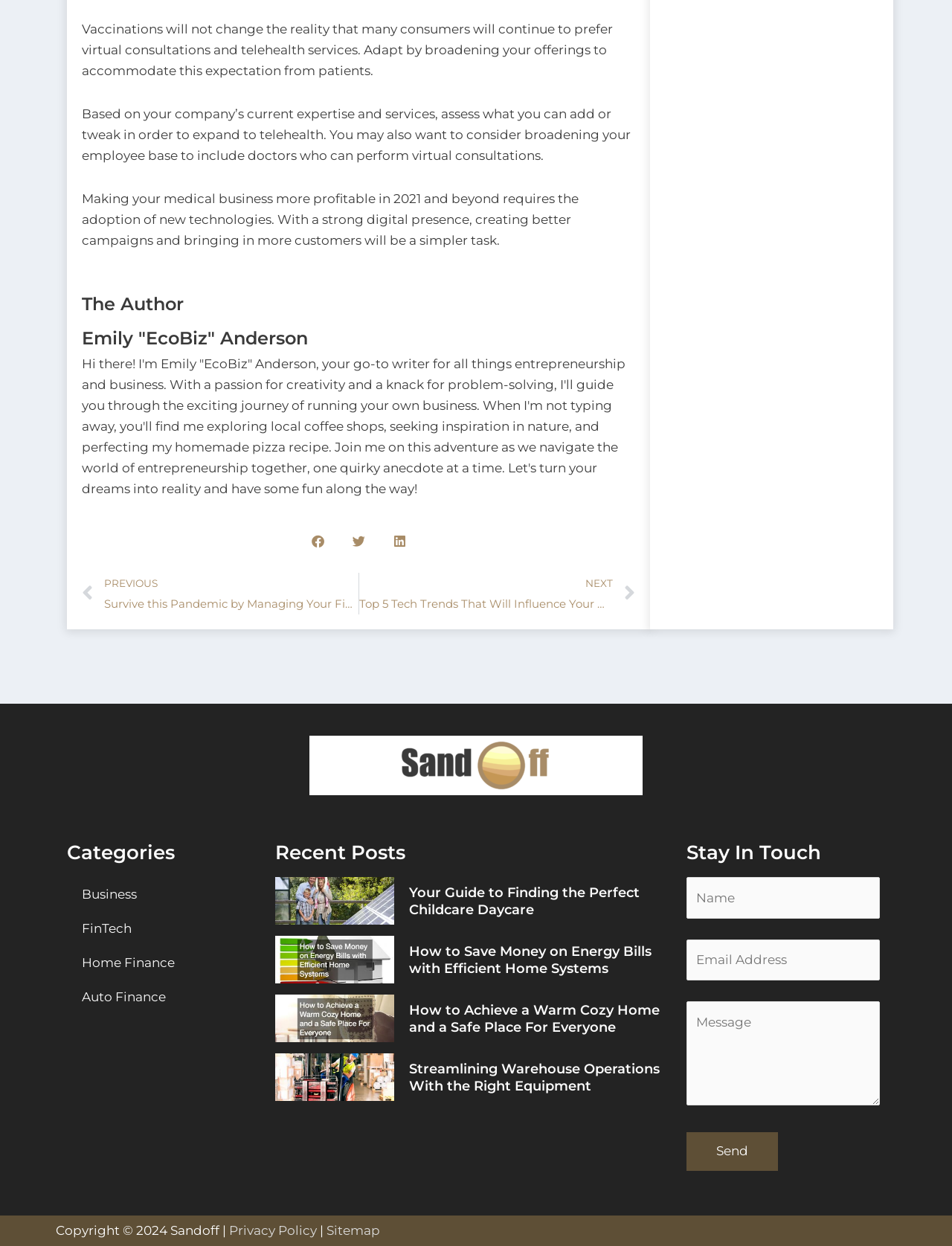Using the provided description value="Send", find the bounding box coordinates for the UI element. Provide the coordinates in (top-left x, top-left y, bottom-right x, bottom-right y) format, ensuring all values are between 0 and 1.

[0.721, 0.909, 0.817, 0.939]